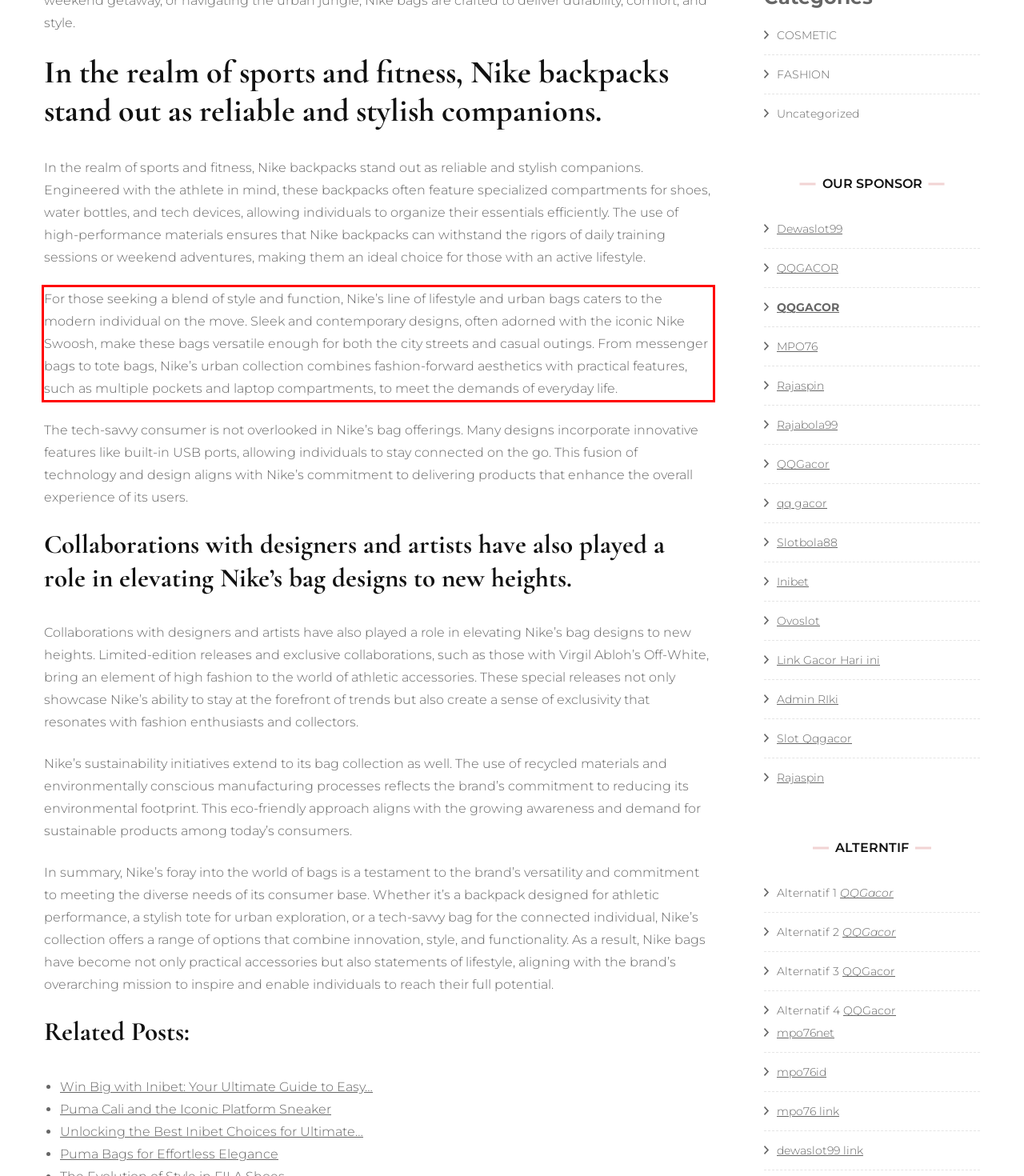There is a screenshot of a webpage with a red bounding box around a UI element. Please use OCR to extract the text within the red bounding box.

For those seeking a blend of style and function, Nike’s line of lifestyle and urban bags caters to the modern individual on the move. Sleek and contemporary designs, often adorned with the iconic Nike Swoosh, make these bags versatile enough for both the city streets and casual outings. From messenger bags to tote bags, Nike’s urban collection combines fashion-forward aesthetics with practical features, such as multiple pockets and laptop compartments, to meet the demands of everyday life.